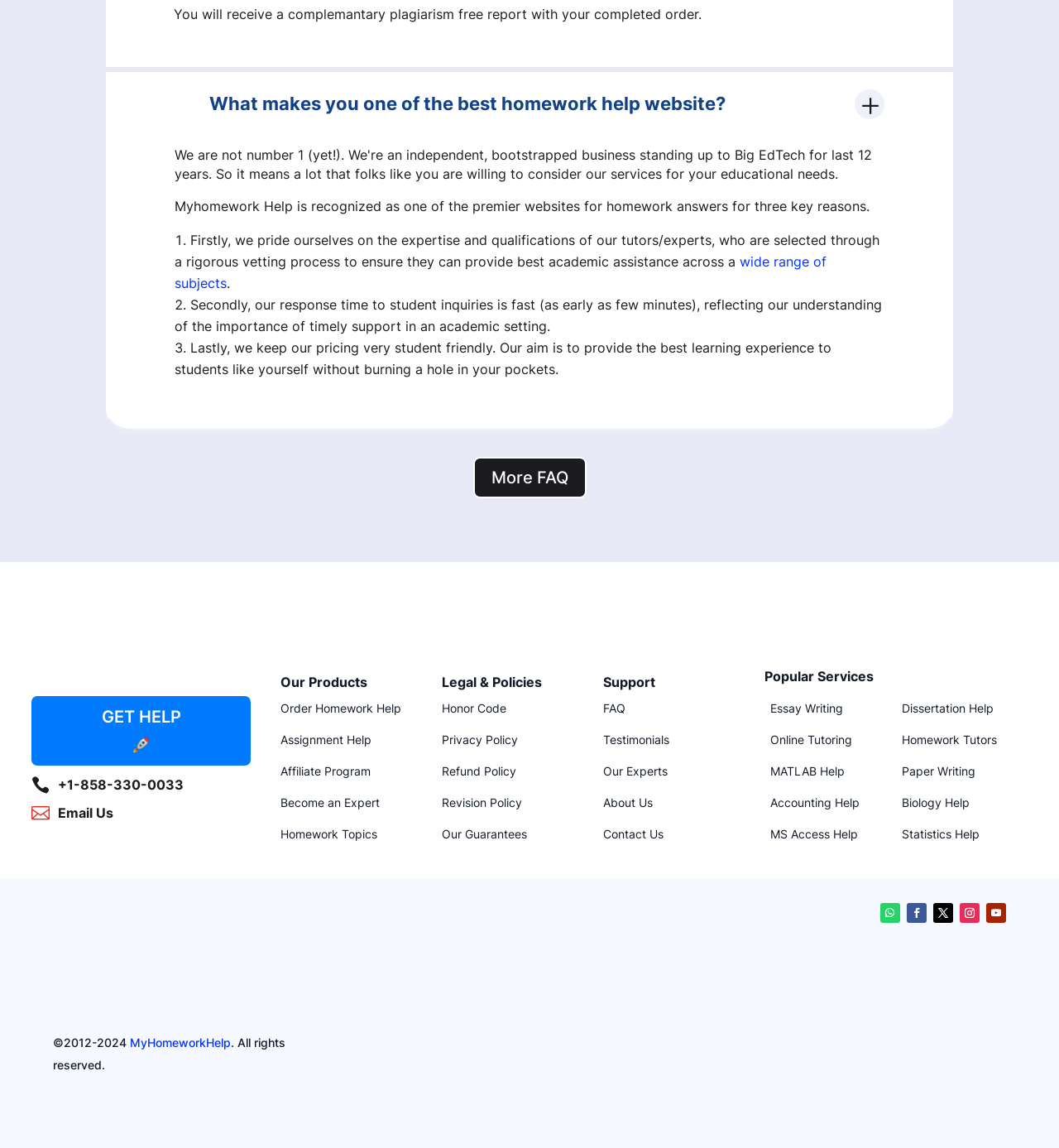Determine the bounding box coordinates of the region I should click to achieve the following instruction: "Click GET HELP". Ensure the bounding box coordinates are four float numbers between 0 and 1, i.e., [left, top, right, bottom].

[0.03, 0.606, 0.237, 0.667]